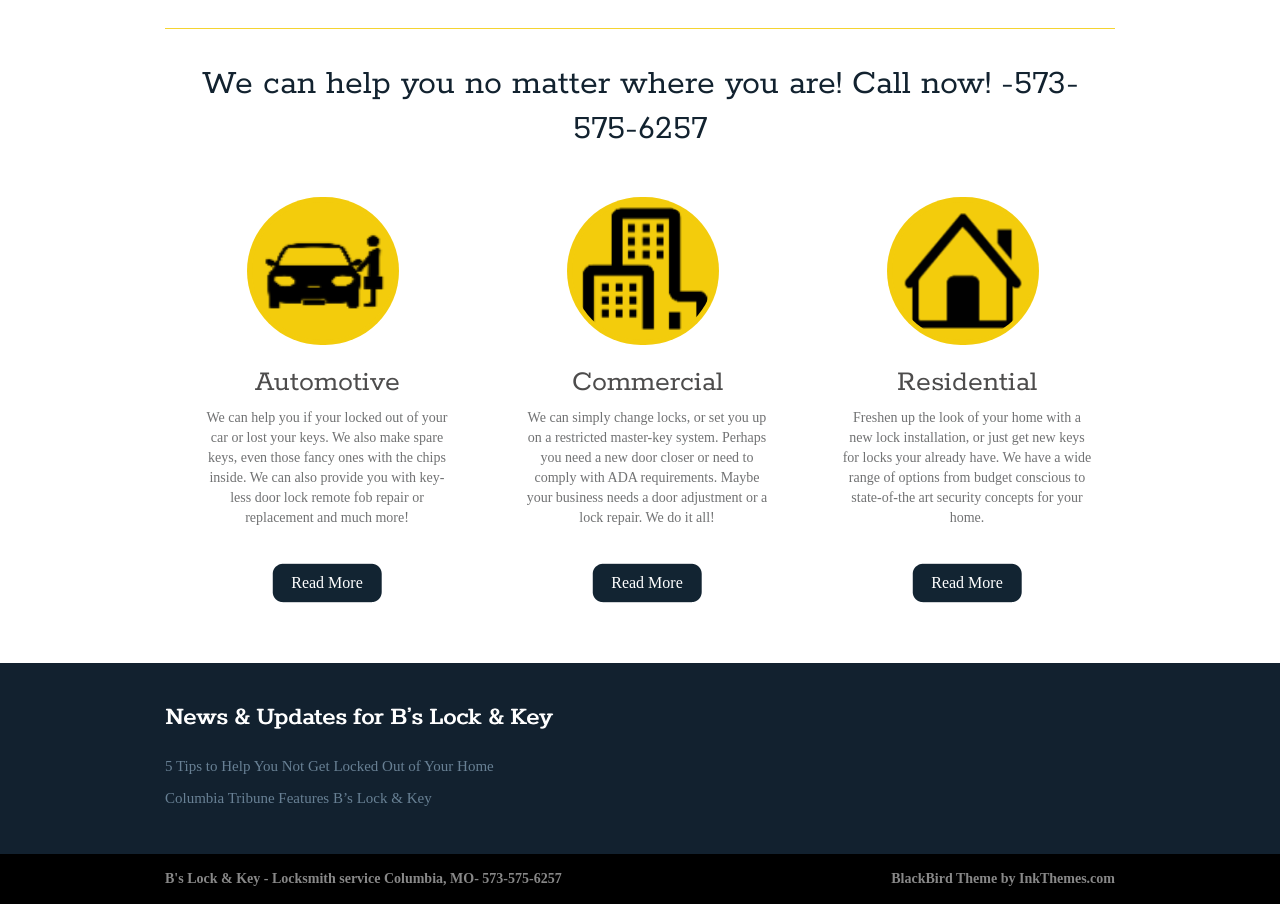Highlight the bounding box of the UI element that corresponds to this description: "Residential".

[0.701, 0.404, 0.81, 0.442]